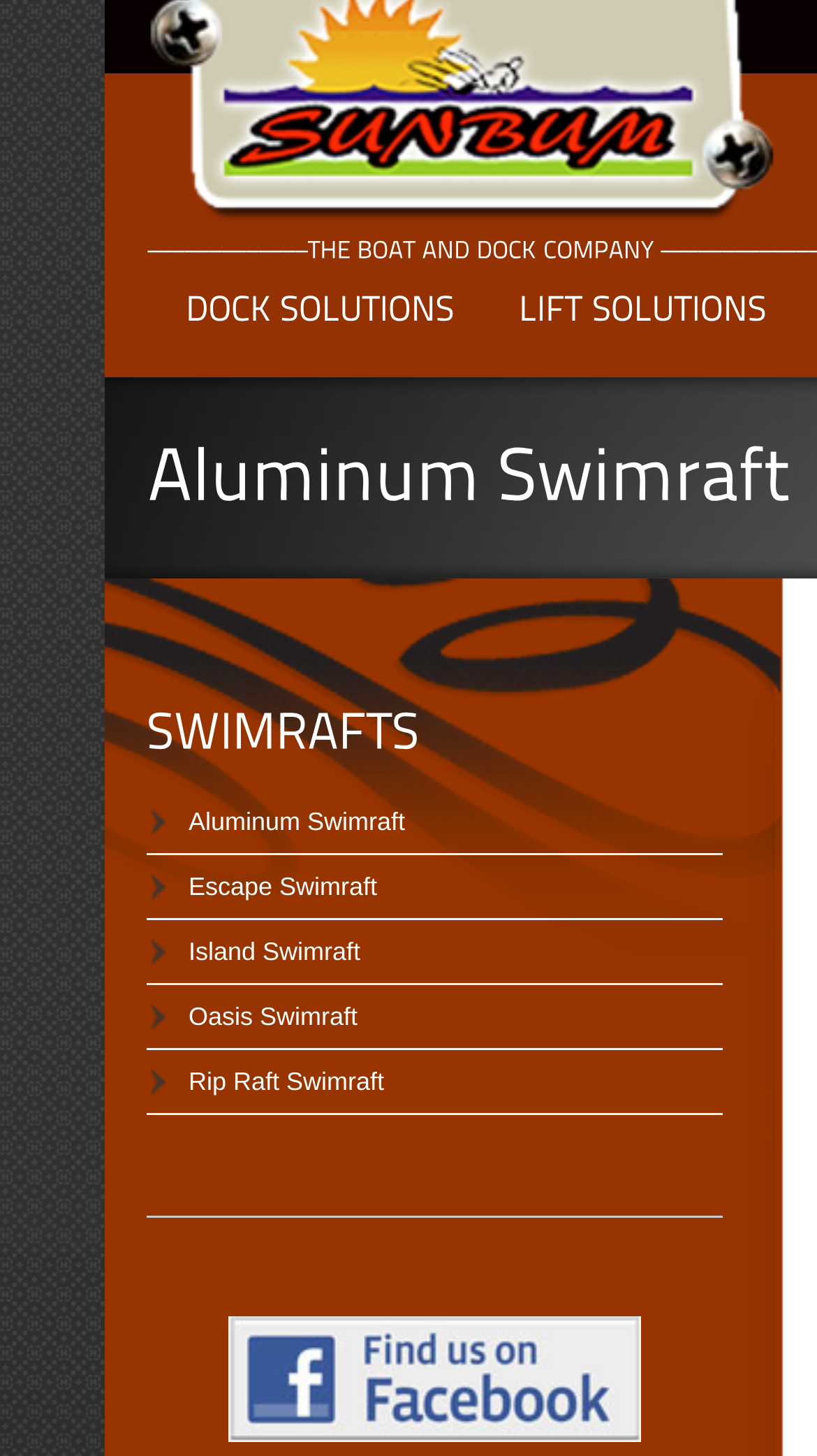Provide the bounding box coordinates of the HTML element this sentence describes: "Rip Raft Swimraft".

[0.179, 0.722, 0.885, 0.766]